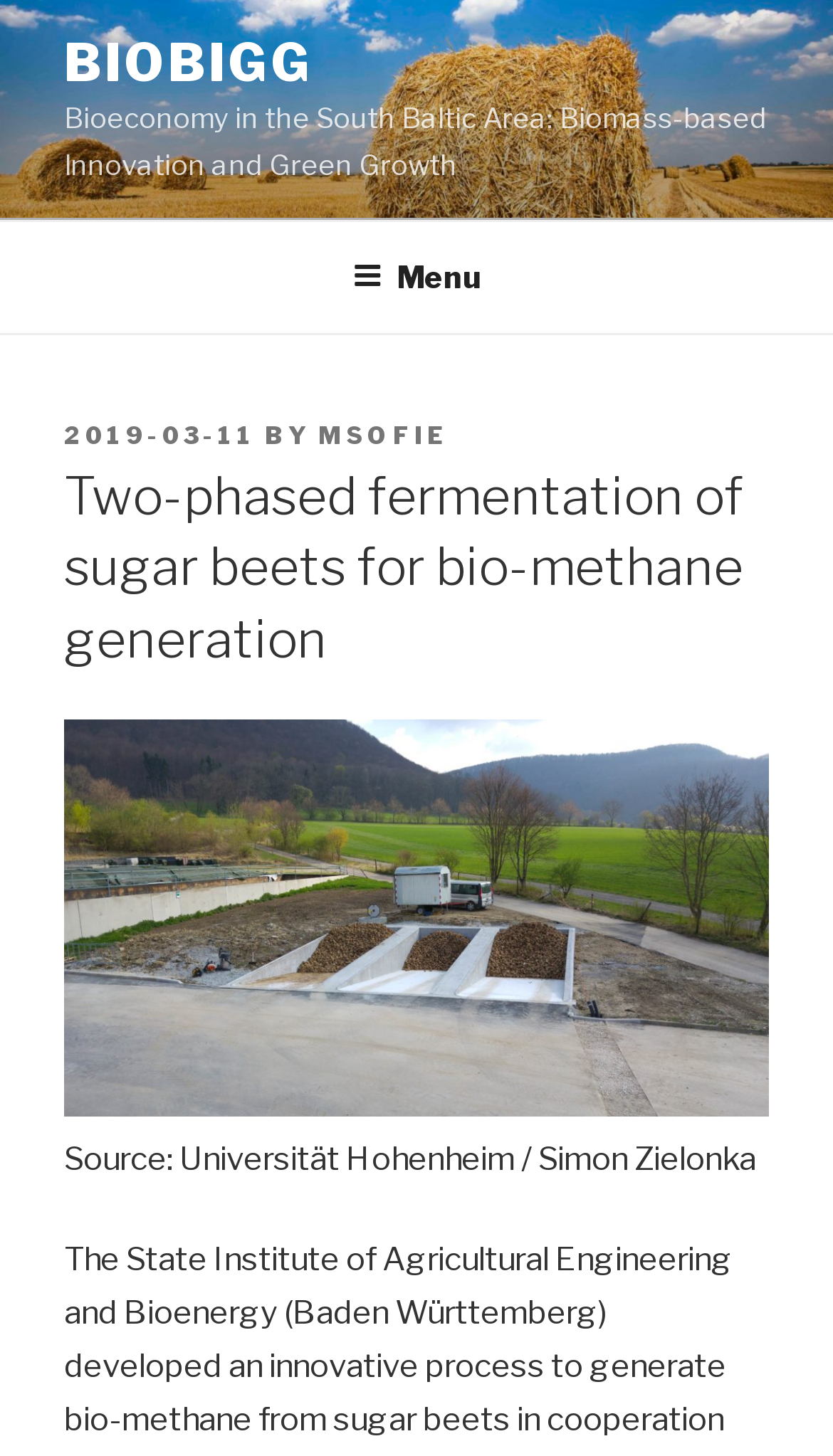Use one word or a short phrase to answer the question provided: 
What is the name of the project?

BioBIGG